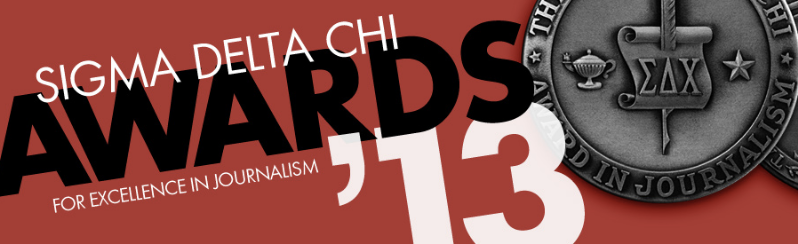Using the information in the image, could you please answer the following question in detail:
What is the significance of the Greek letters ΣΔΧ?

The Greek letters ΣΔΧ on the Sigma Delta Chi medal are symbolic imagery that indicates the organization's heritage and values, highlighting the prestigious nature of the accolades.